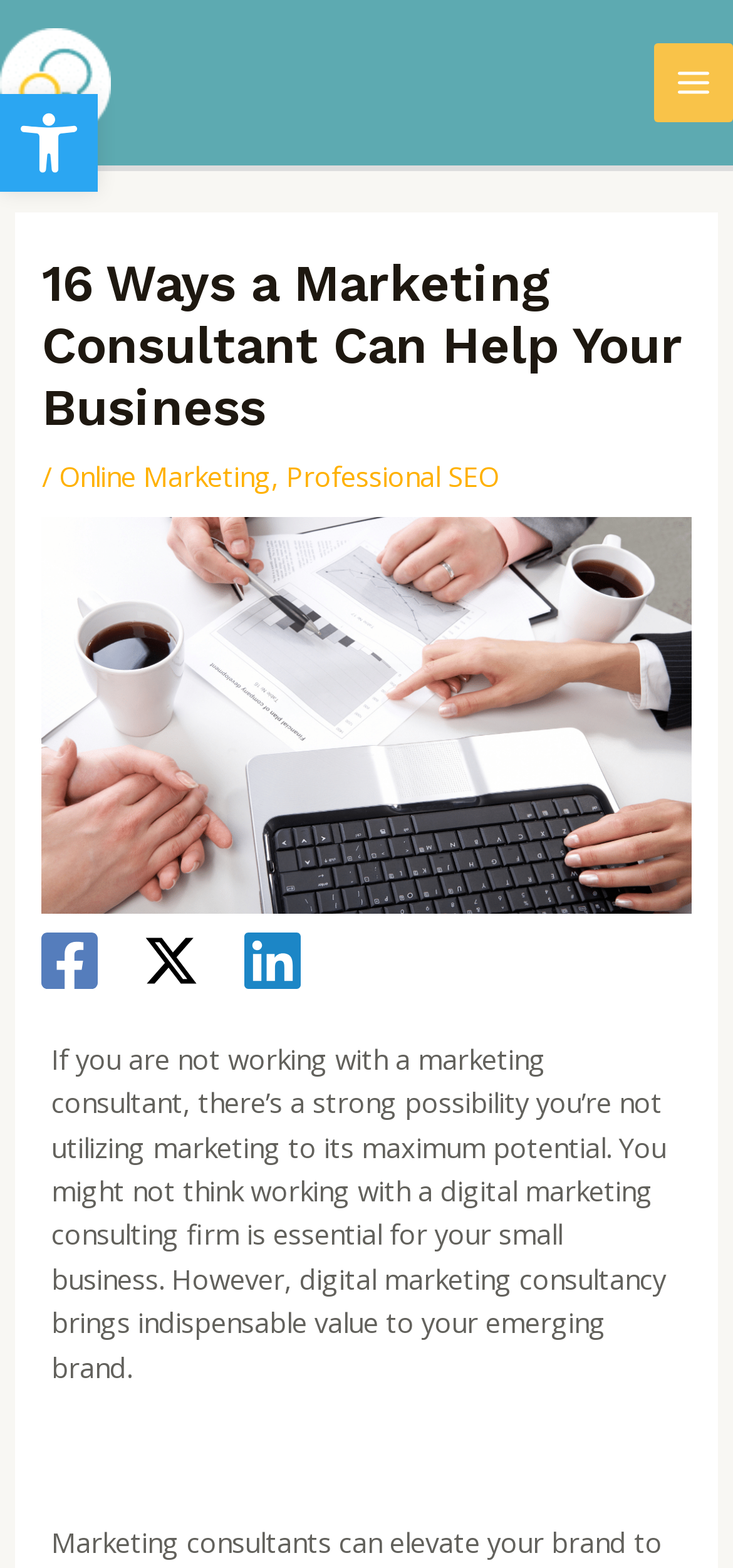Using the information shown in the image, answer the question with as much detail as possible: What is the purpose of working with a digital marketing consulting firm?

According to the webpage, working with a digital marketing consulting firm brings indispensable value to an emerging brand, and it helps to utilize marketing to its maximum potential, which is not possible without their expertise.